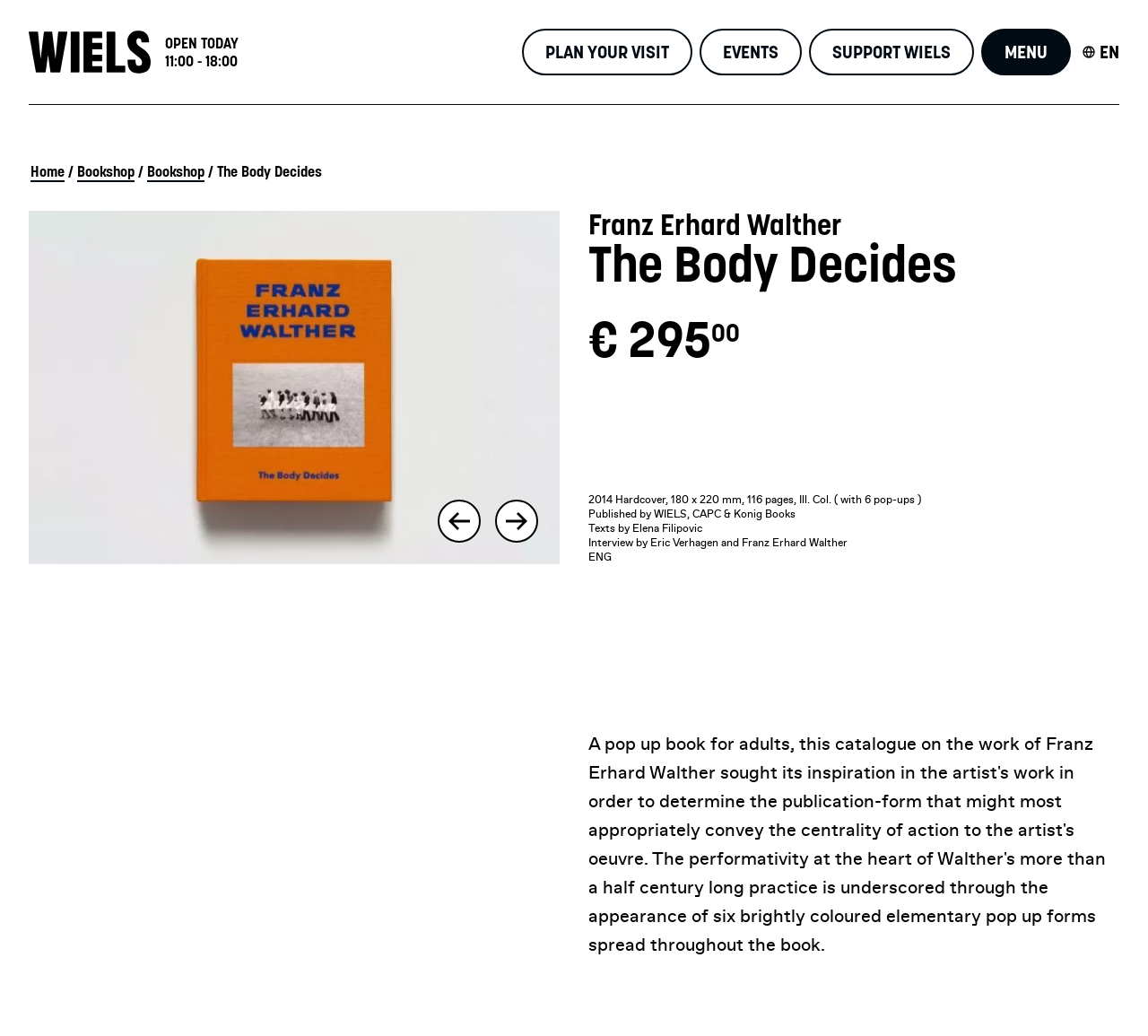How many images are on the webpage?
Based on the screenshot, provide a one-word or short-phrase response.

2